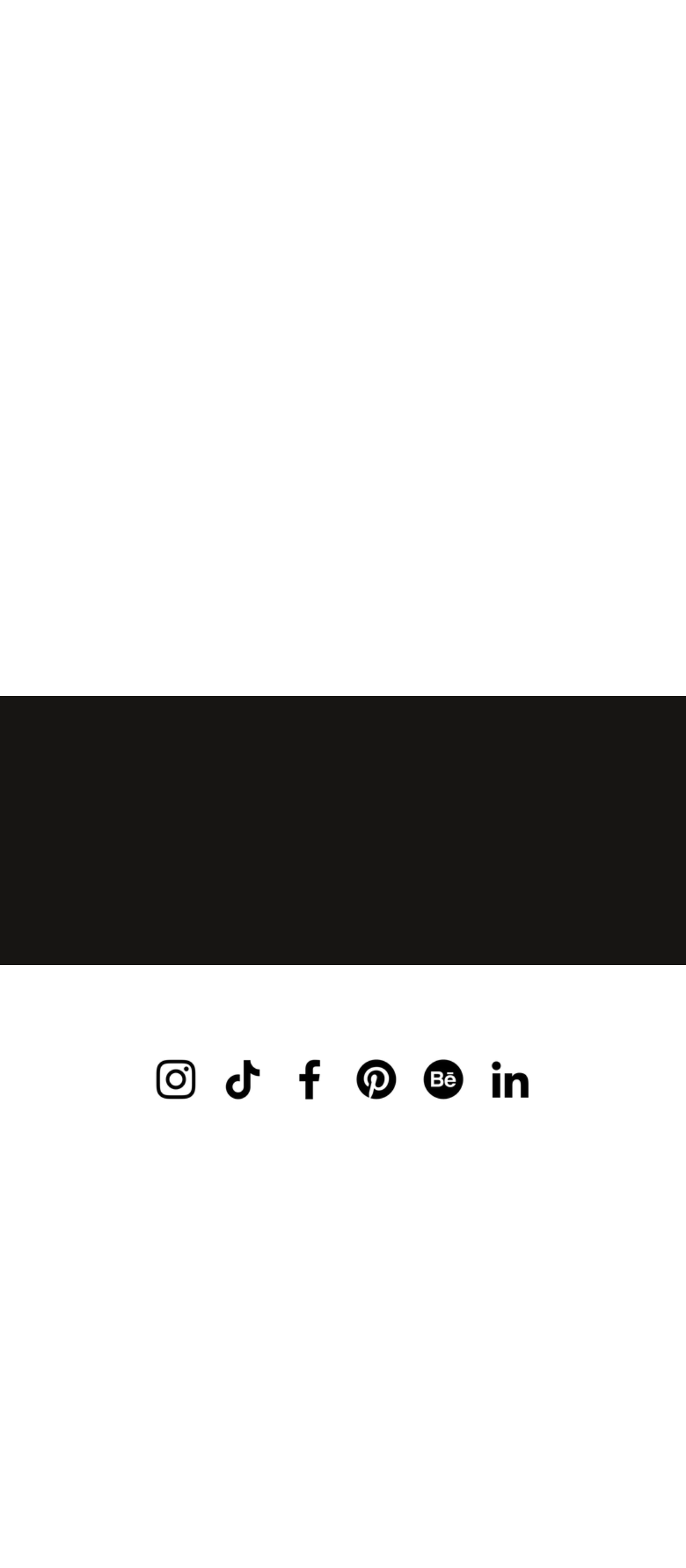Using the provided element description: "aria-label="Pinterest"", determine the bounding box coordinates of the corresponding UI element in the screenshot.

[0.51, 0.672, 0.587, 0.706]